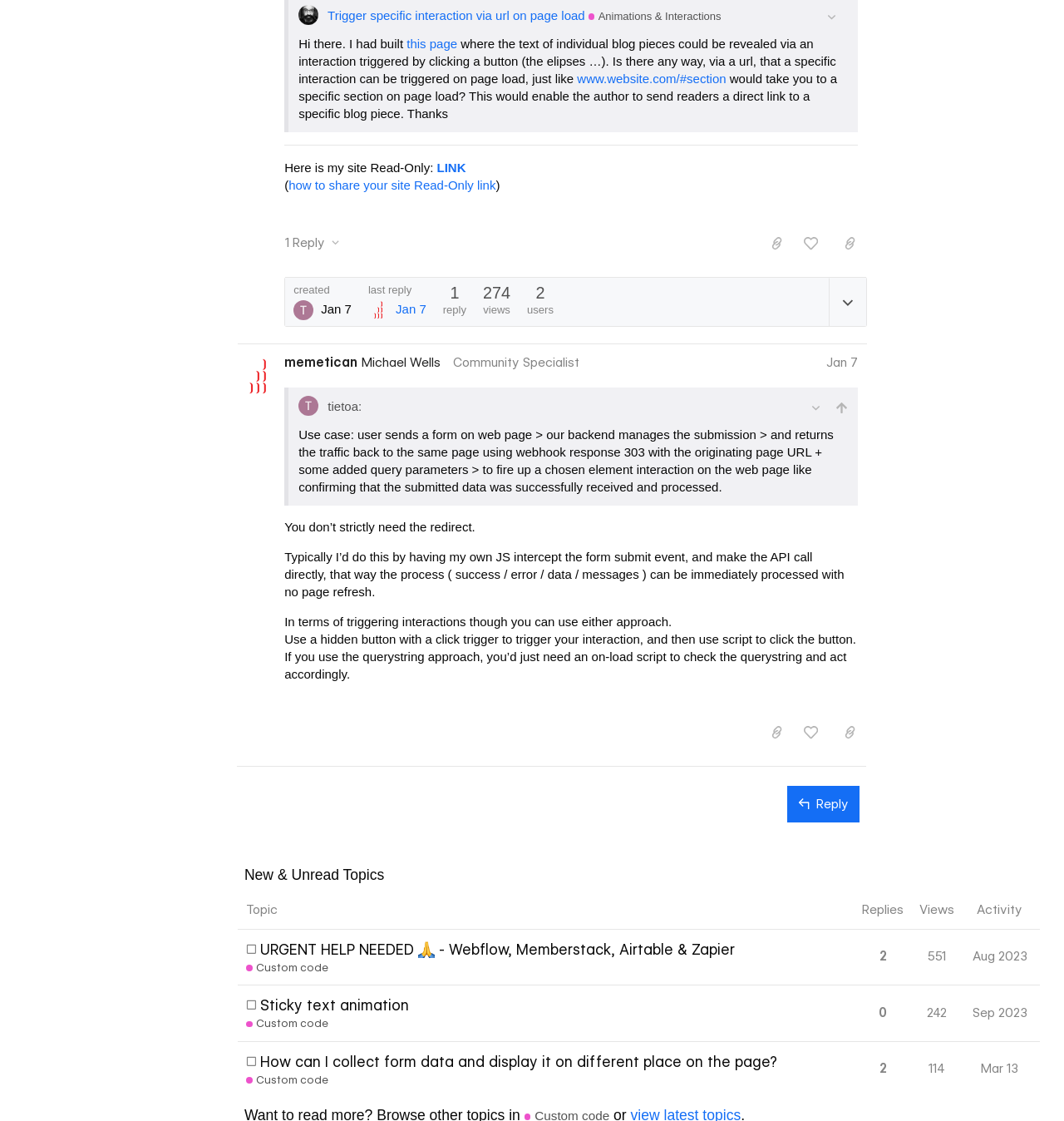Respond to the question below with a single word or phrase:
What is the username of the community specialist?

memetican